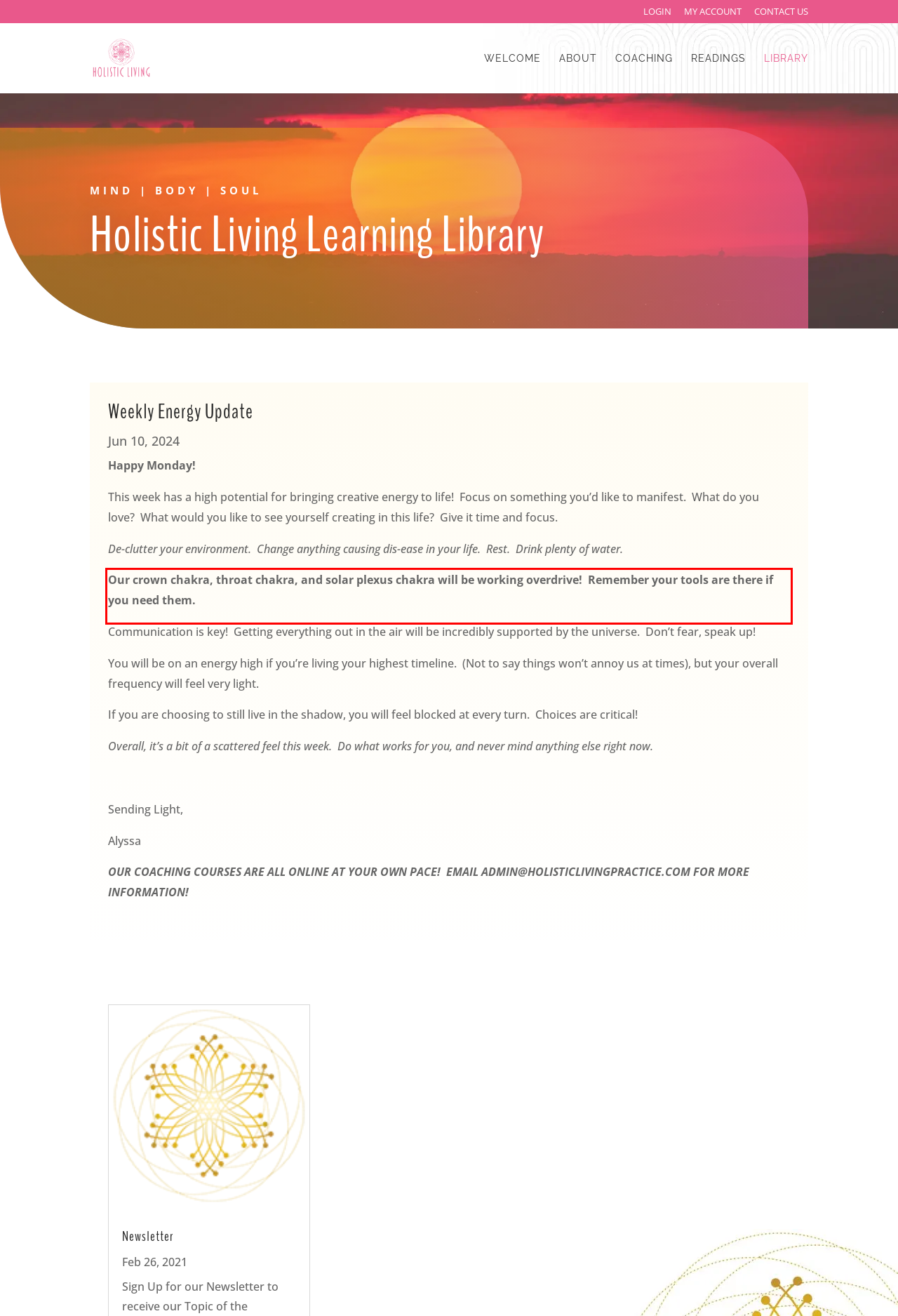Perform OCR on the text inside the red-bordered box in the provided screenshot and output the content.

Our crown chakra, throat chakra, and solar plexus chakra will be working overdrive! Remember your tools are there if you need them.